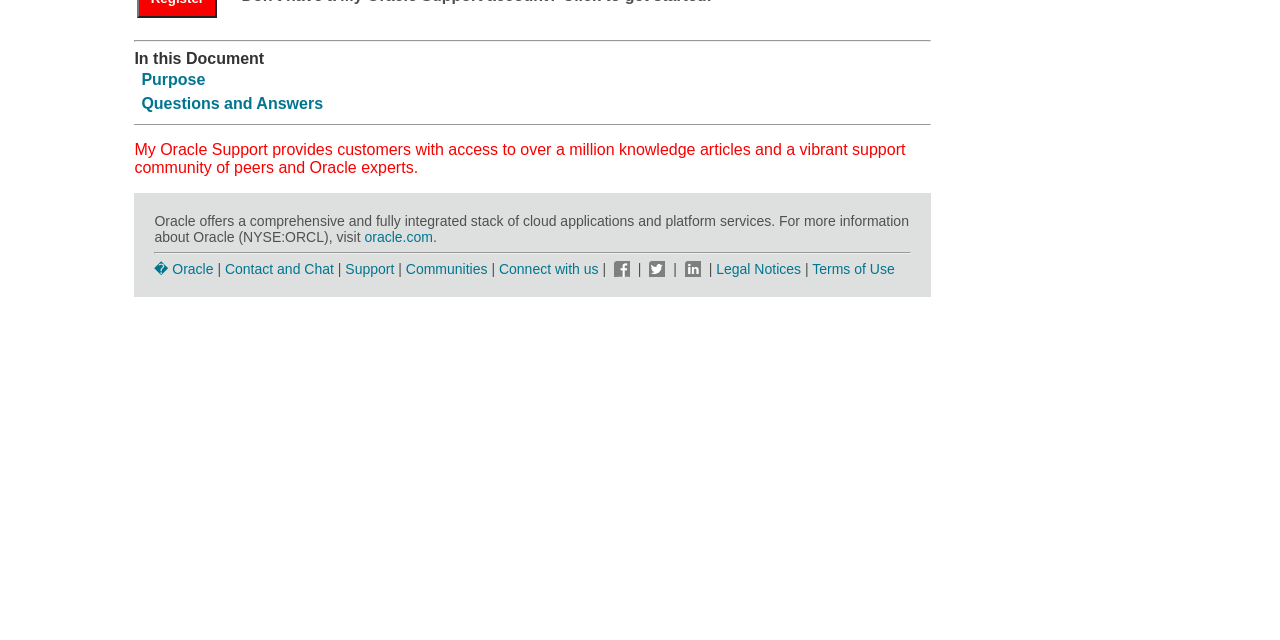Identify the bounding box for the UI element described as: "Terms of Use". The coordinates should be four float numbers between 0 and 1, i.e., [left, top, right, bottom].

[0.635, 0.407, 0.699, 0.432]